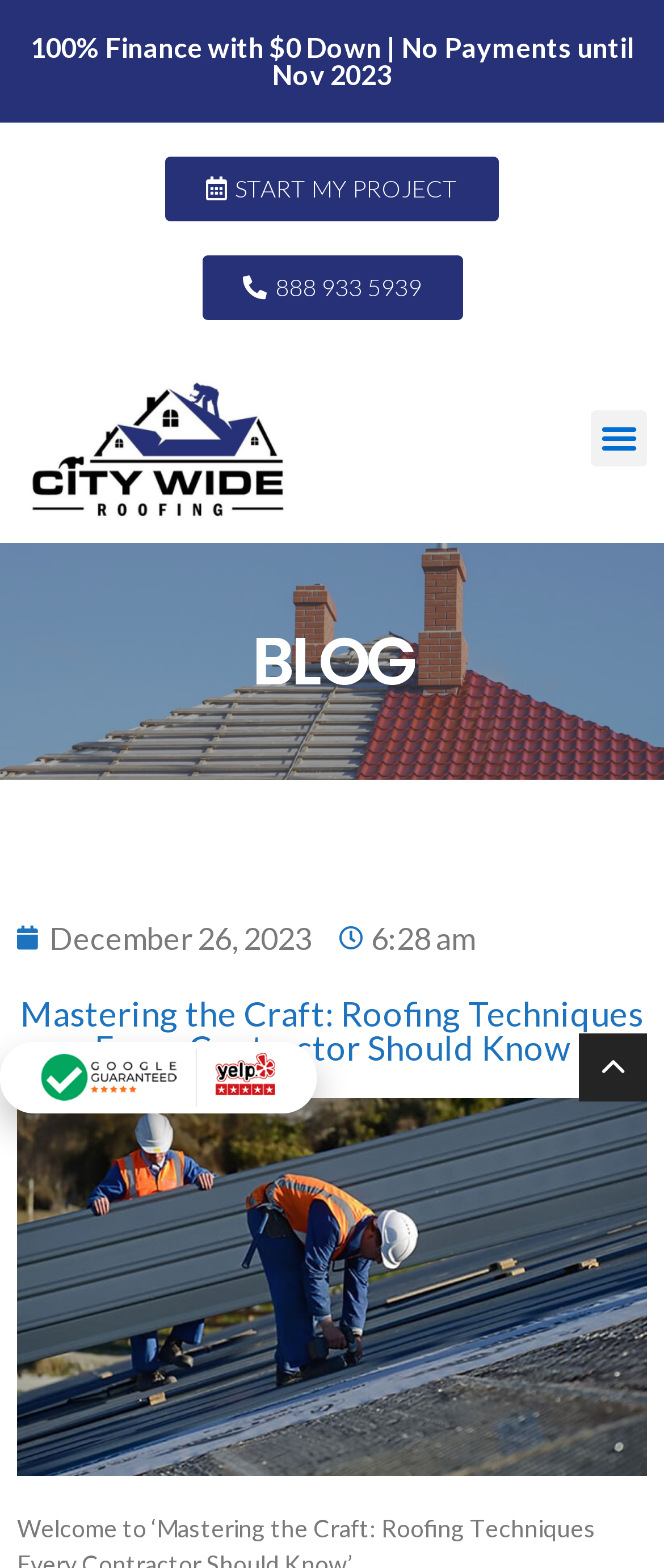Offer an extensive depiction of the webpage and its key elements.

The webpage is a comprehensive guide to roofing techniques, titled "Mastering the Craft: Roofing Techniques Every Contractor Should Know". At the top of the page, there is a prominent heading that reads "100% Finance with $0 Down | No Payments until Nov 2023", which is likely a promotional offer. Below this heading, there are two links: "START MY PROJECT" and a phone number "888 933 5939", which are positioned side by side.

To the right of these links, there is a button labeled "Menu Toggle", which is not expanded. Above this button, there is an empty link. On the left side of the page, there is a heading that reads "BLOG", which is positioned above a link to a specific blog post dated "December 26, 2023". Next to this link, there is a static text that reads "6:28 am", which is likely the timestamp of the blog post.

Further down the page, there is a main heading that repeats the title of the guide, "Mastering the Craft: Roofing Techniques Every Contractor Should Know". At the bottom right corner of the page, there is another link, but its content is not specified. Overall, the page appears to be a resource for roofing contractors, with a focus on providing in-depth information on key techniques.